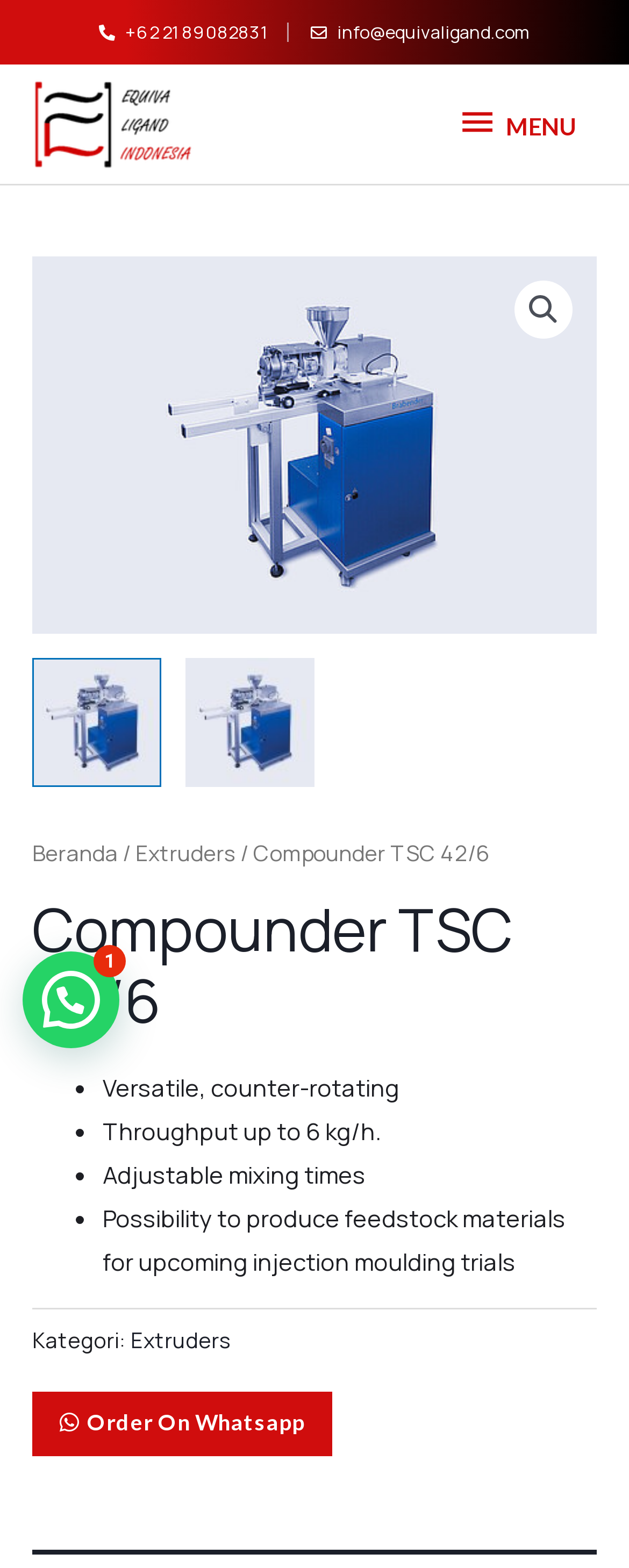What is the throughput of the Compounder TSC 42/6?
Refer to the image and give a detailed response to the question.

The throughput of the Compounder TSC 42/6 is listed as one of its features, along with other benefits such as adjustable mixing times and versatility.